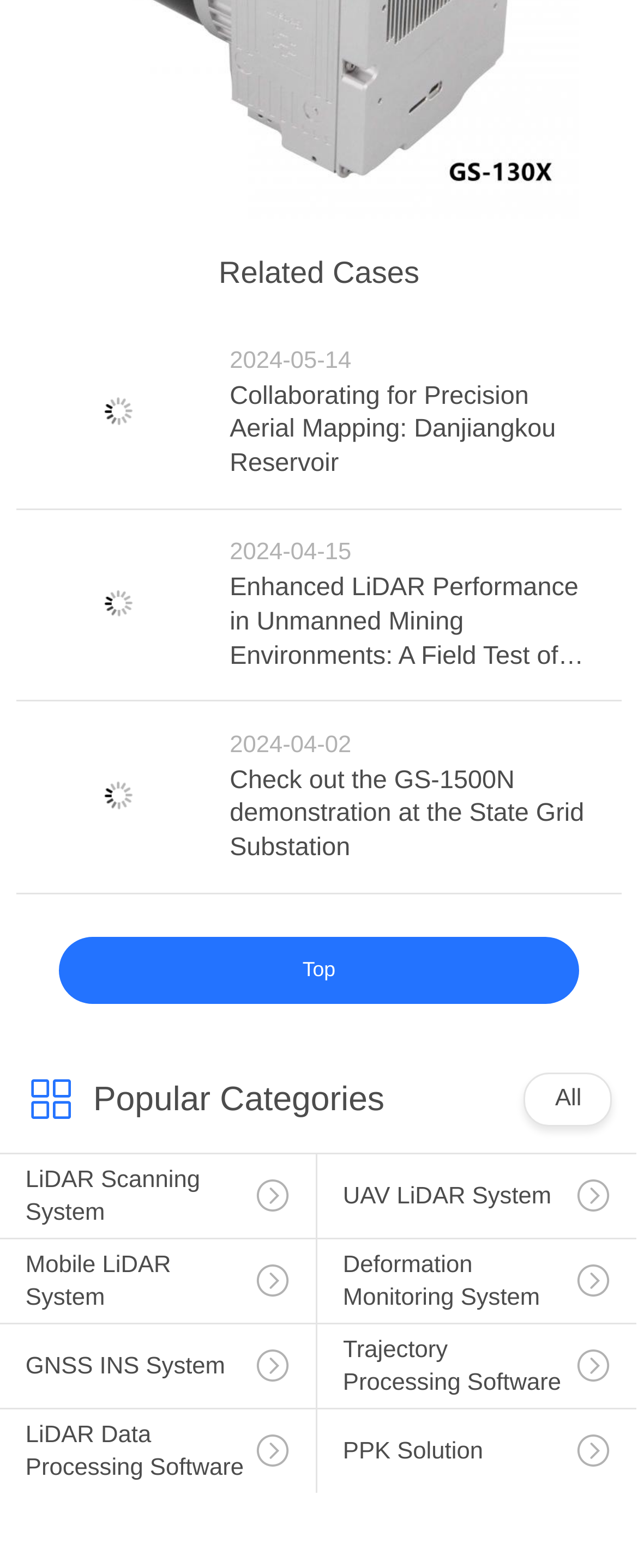Please mark the bounding box coordinates of the area that should be clicked to carry out the instruction: "Check out the GS-1500N demonstration at the State Grid Substation".

[0.36, 0.488, 0.933, 0.553]